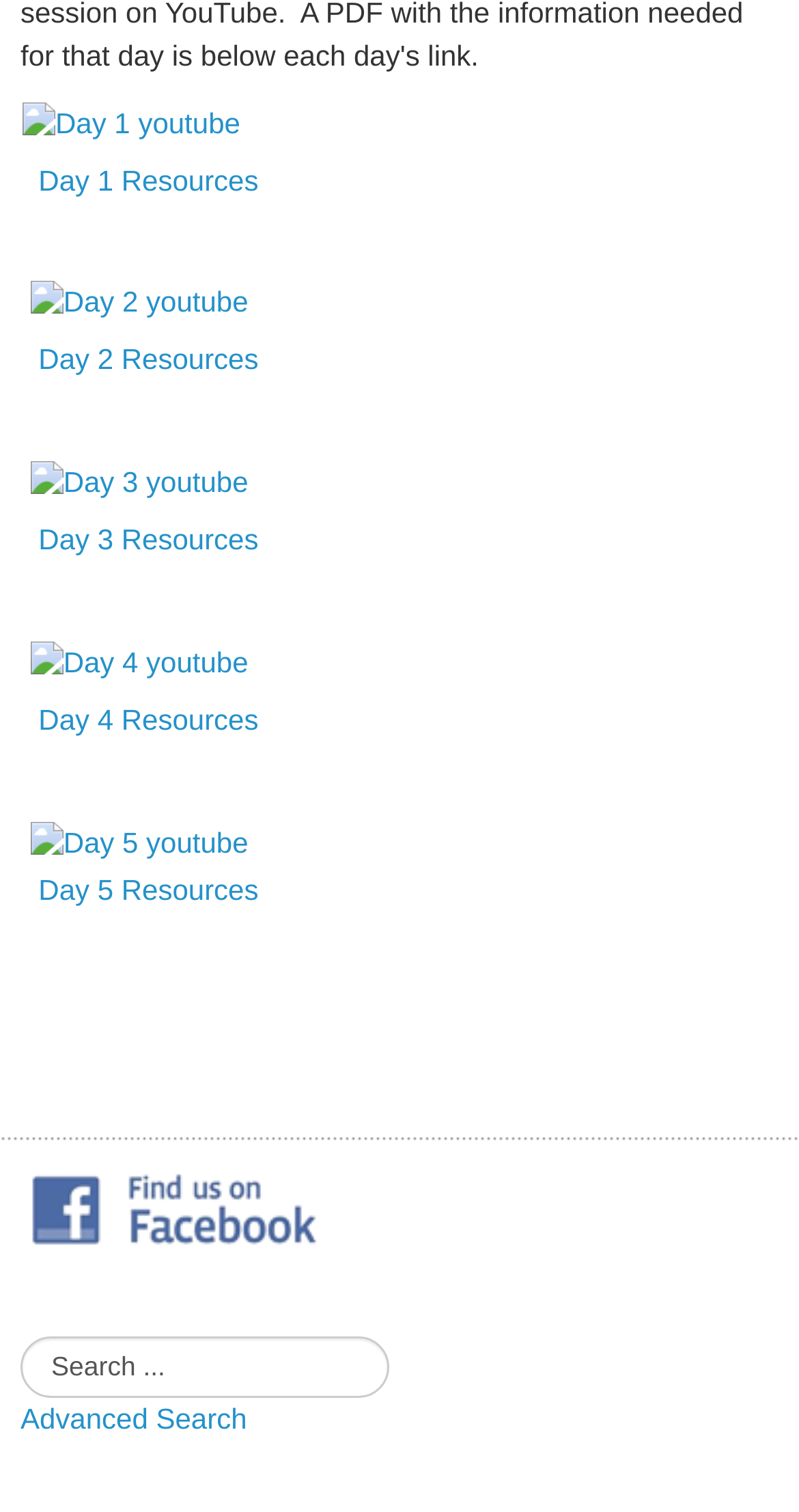Please identify the bounding box coordinates of the clickable area that will fulfill the following instruction: "Search for something". The coordinates should be in the format of four float numbers between 0 and 1, i.e., [left, top, right, bottom].

[0.026, 0.884, 0.487, 0.924]